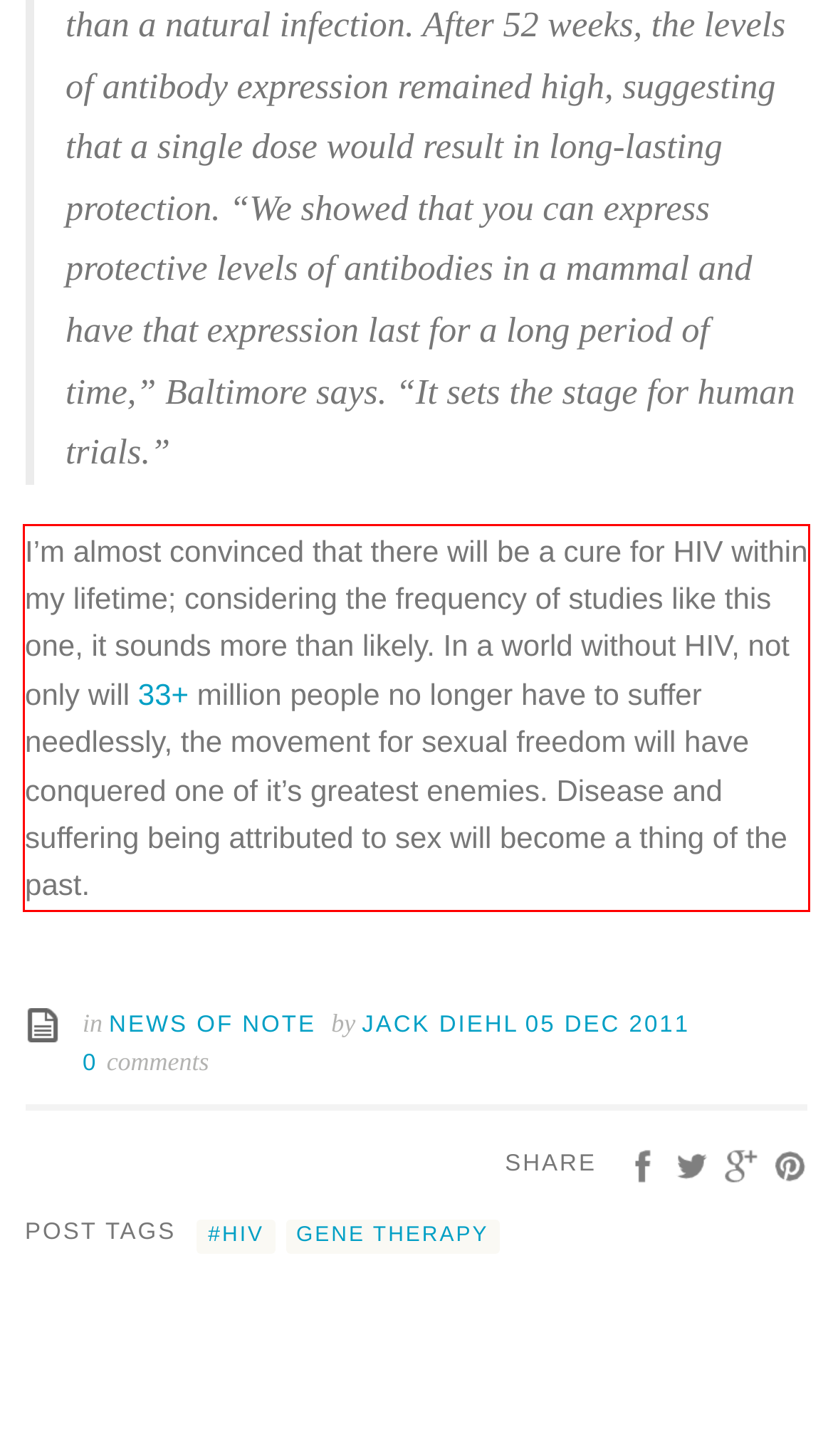Please identify and extract the text content from the UI element encased in a red bounding box on the provided webpage screenshot.

I’m almost convinced that there will be a cure for HIV within my lifetime; considering the frequency of studies like this one, it sounds more than likely. In a world without HIV, not only will 33+ million people no longer have to suffer needlessly, the movement for sexual freedom will have conquered one of it’s greatest enemies. Disease and suffering being attributed to sex will become a thing of the past.